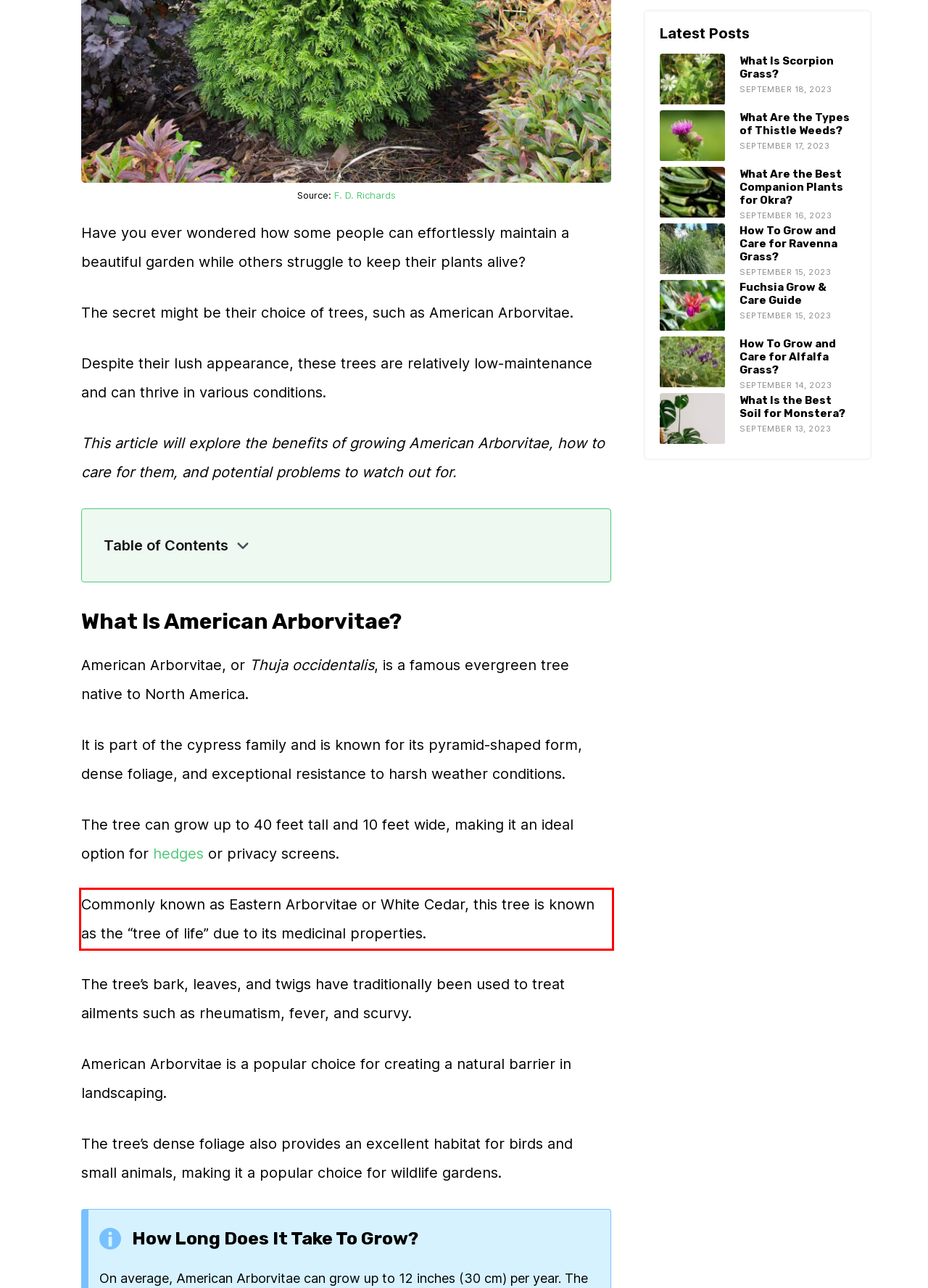Using the provided screenshot of a webpage, recognize and generate the text found within the red rectangle bounding box.

Commonly known as Eastern Arborvitae or White Cedar, this tree is known as the “tree of life” due to its medicinal properties.